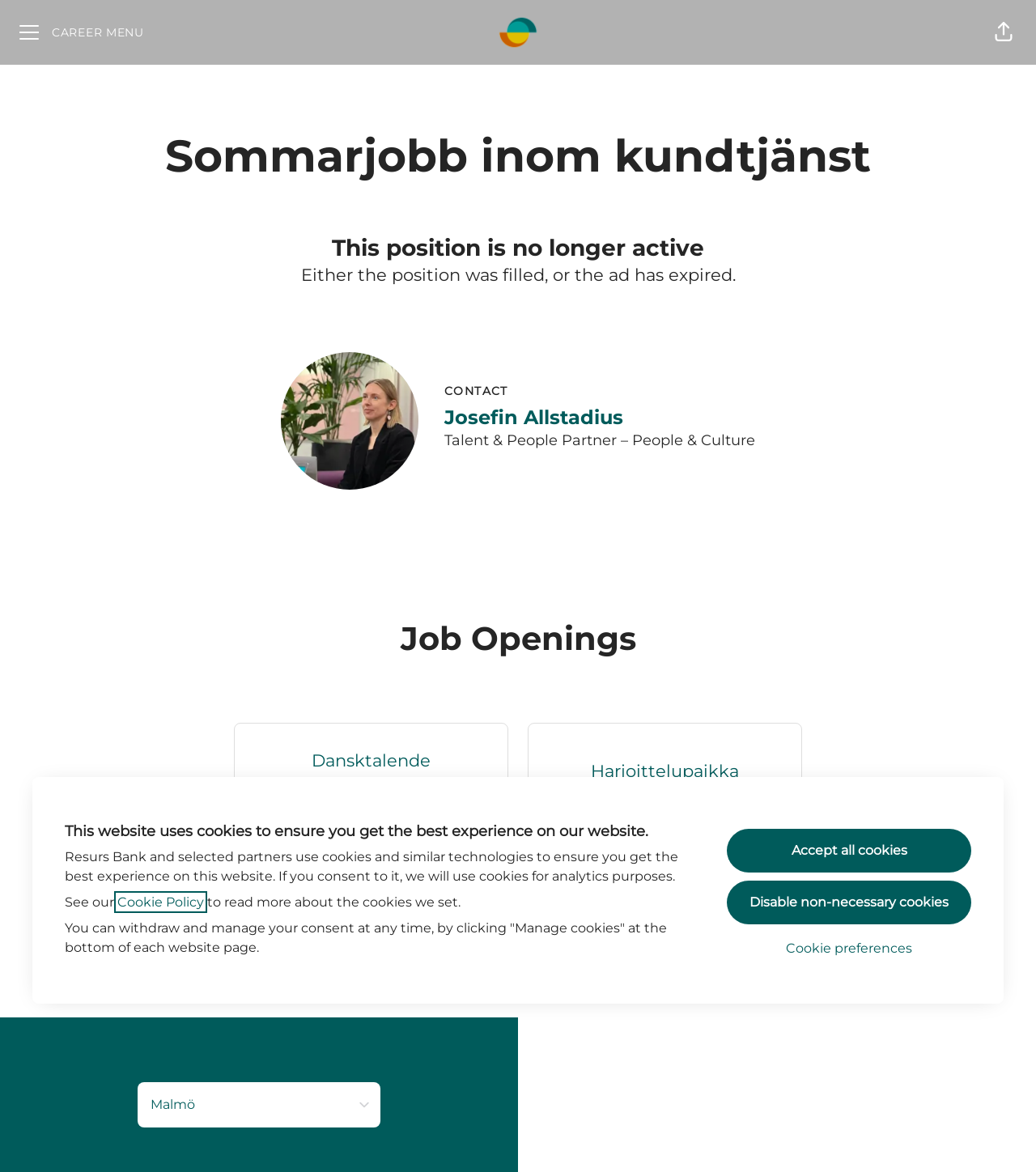Answer the question in a single word or phrase:
What is the title of the person 'Josefin Allstadius'?

Talent & People Partner – People & Culture